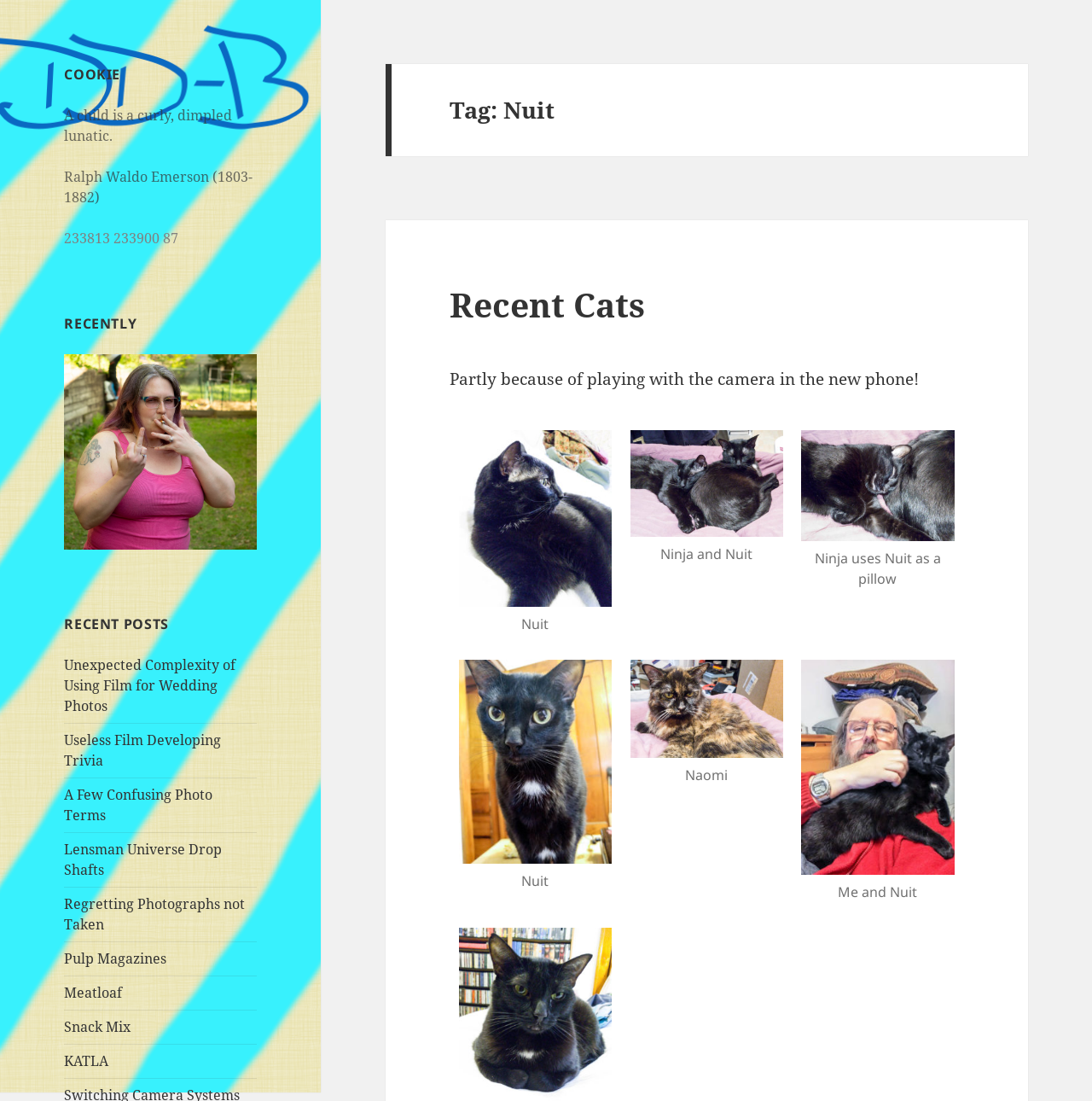Please identify the bounding box coordinates of the clickable area that will allow you to execute the instruction: "Read about using film for wedding photos".

[0.059, 0.595, 0.216, 0.65]